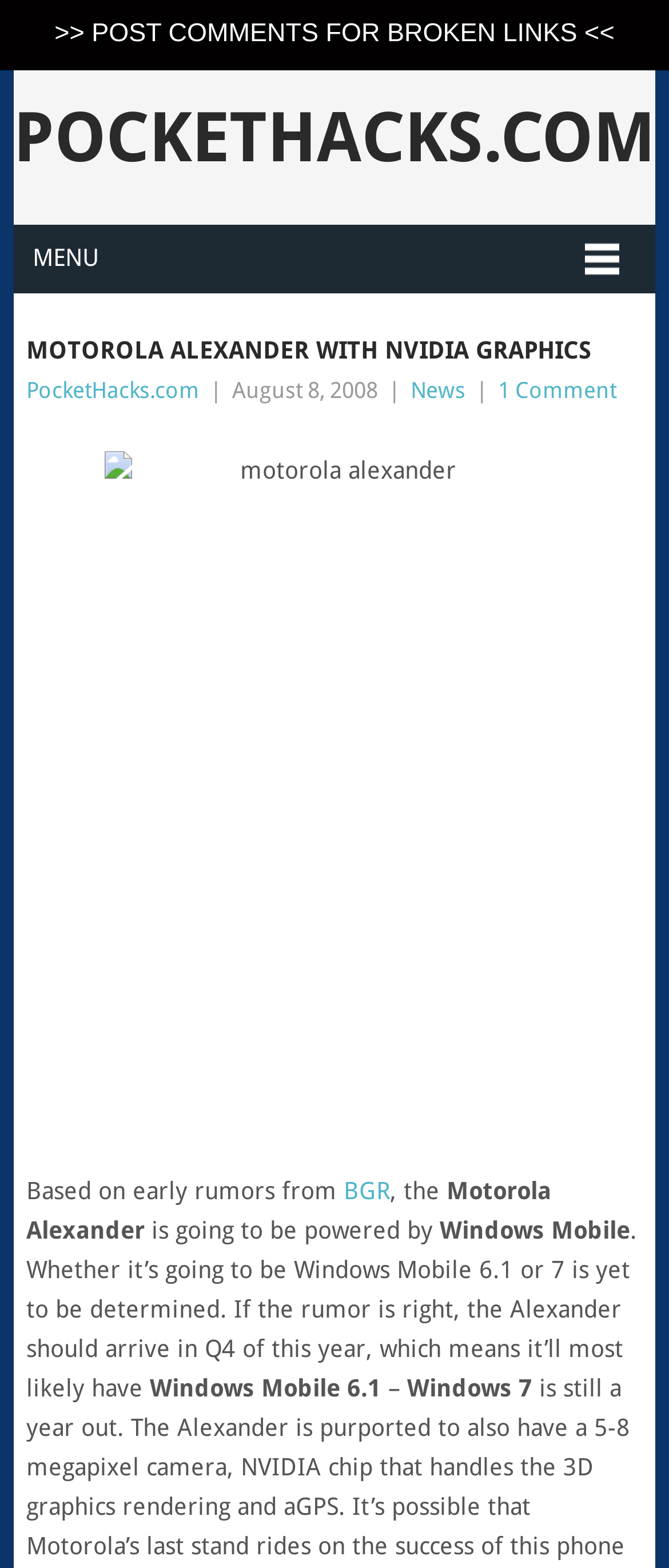Provide a thorough and detailed response to the question by examining the image: 
What is the operating system of the Motorola Alexander?

The text 'Motorola Alexander is going to be powered by Windows Mobile' indicates that the operating system of the Motorola Alexander is Windows Mobile.